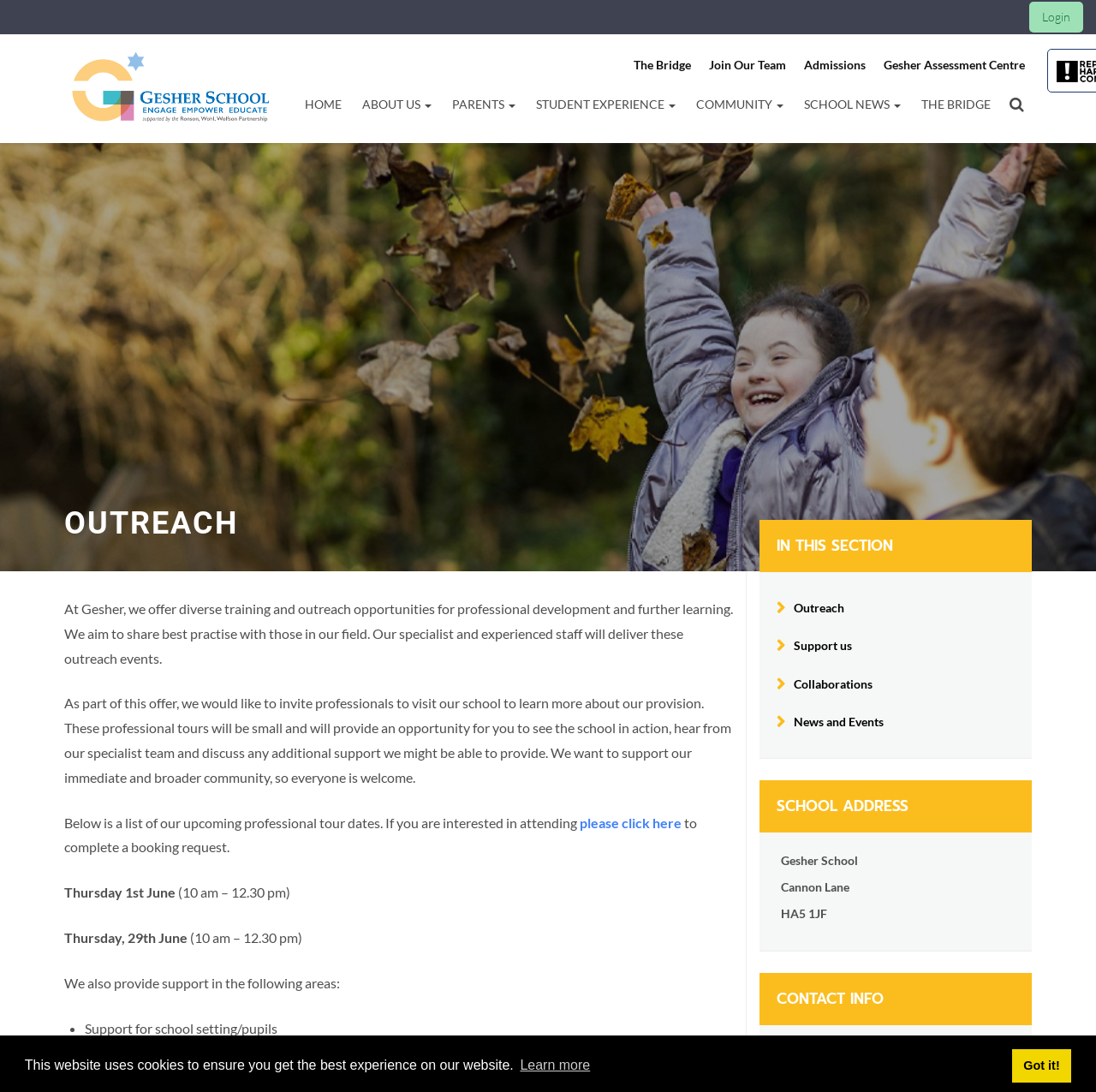Find the bounding box coordinates of the clickable element required to execute the following instruction: "Explore the Outreach section". Provide the coordinates as four float numbers between 0 and 1, i.e., [left, top, right, bottom].

[0.693, 0.539, 0.941, 0.574]